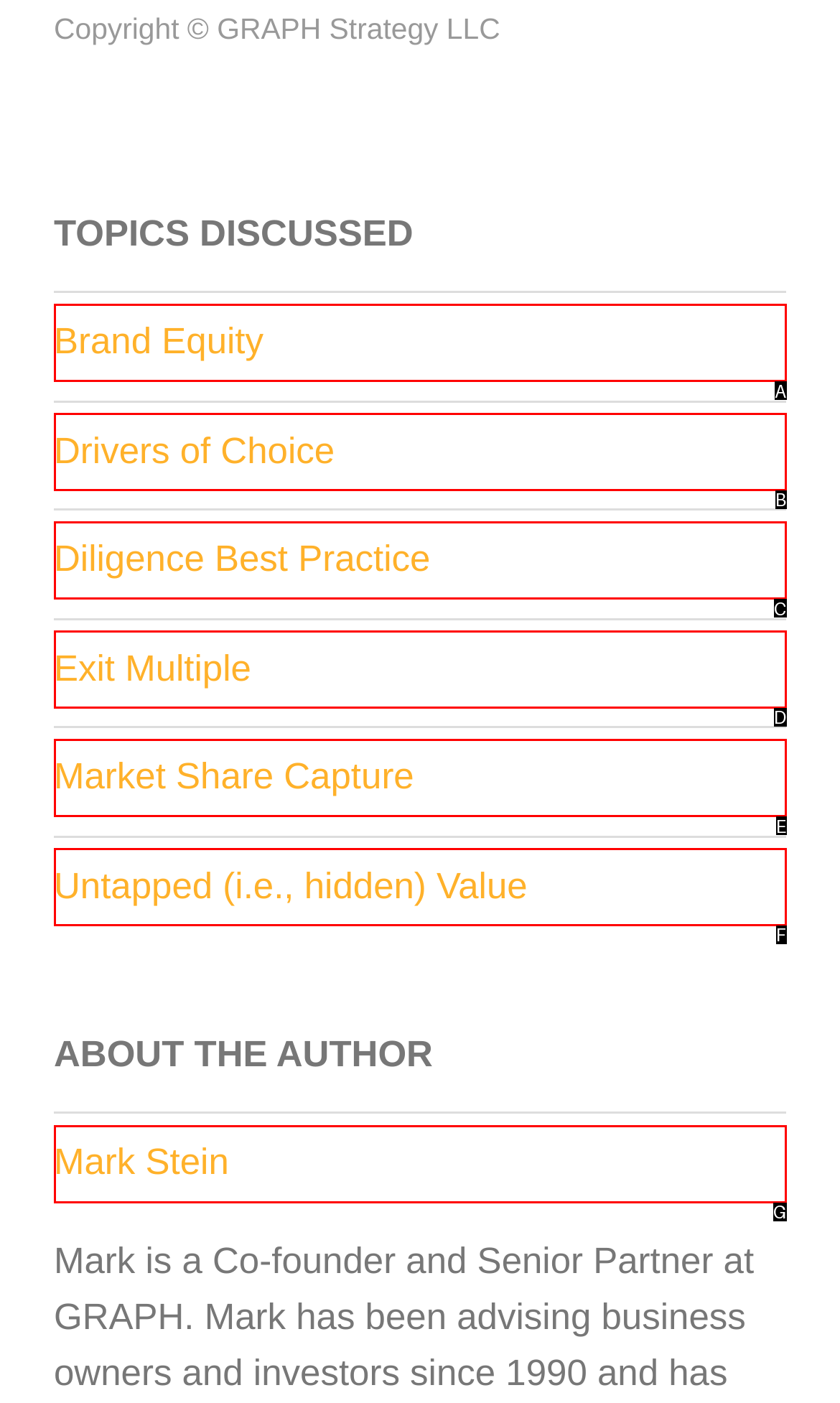Based on the description: Untapped (i.e., hidden) Value, select the HTML element that fits best. Provide the letter of the matching option.

F